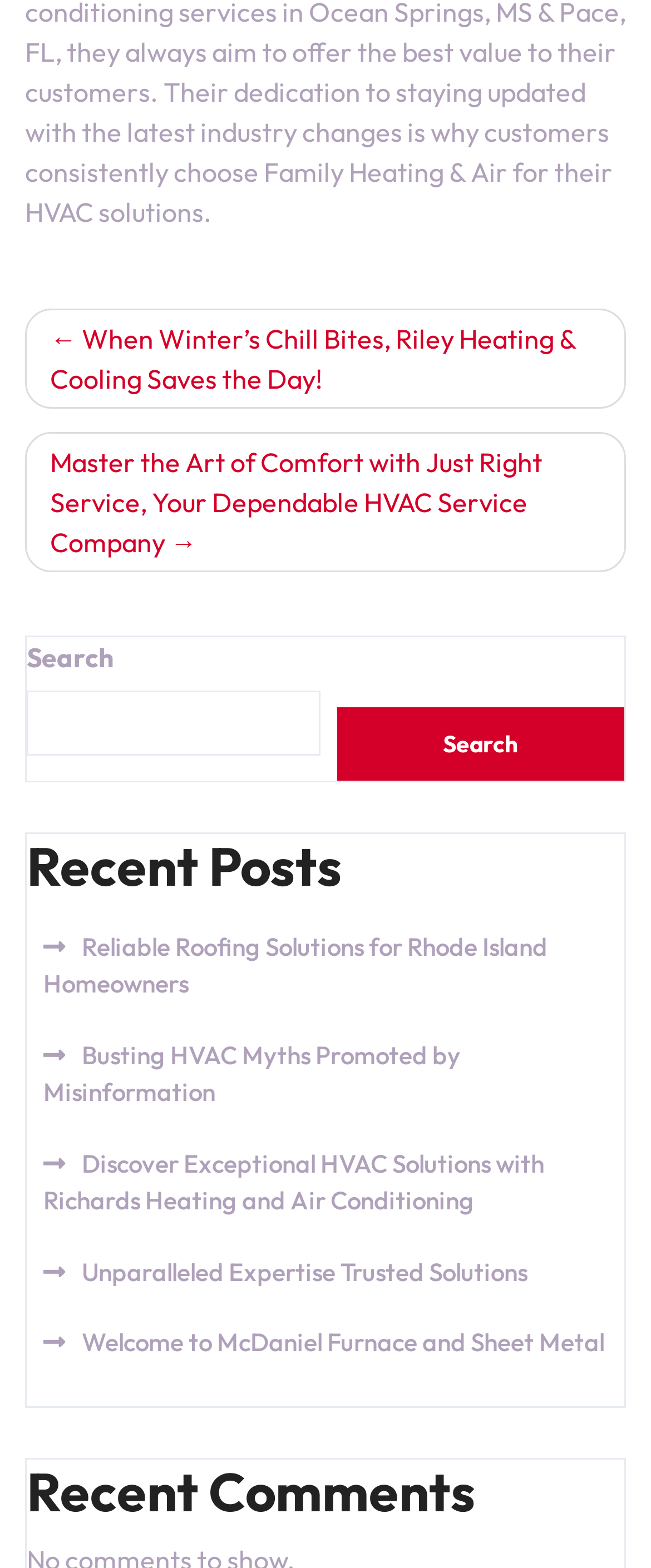Please provide a detailed answer to the question below by examining the image:
How many sections are on the webpage?

The webpage has three main sections: navigation, recent posts, and recent comments. Each section has a clear heading and distinct content, suggesting that they are separate sections.